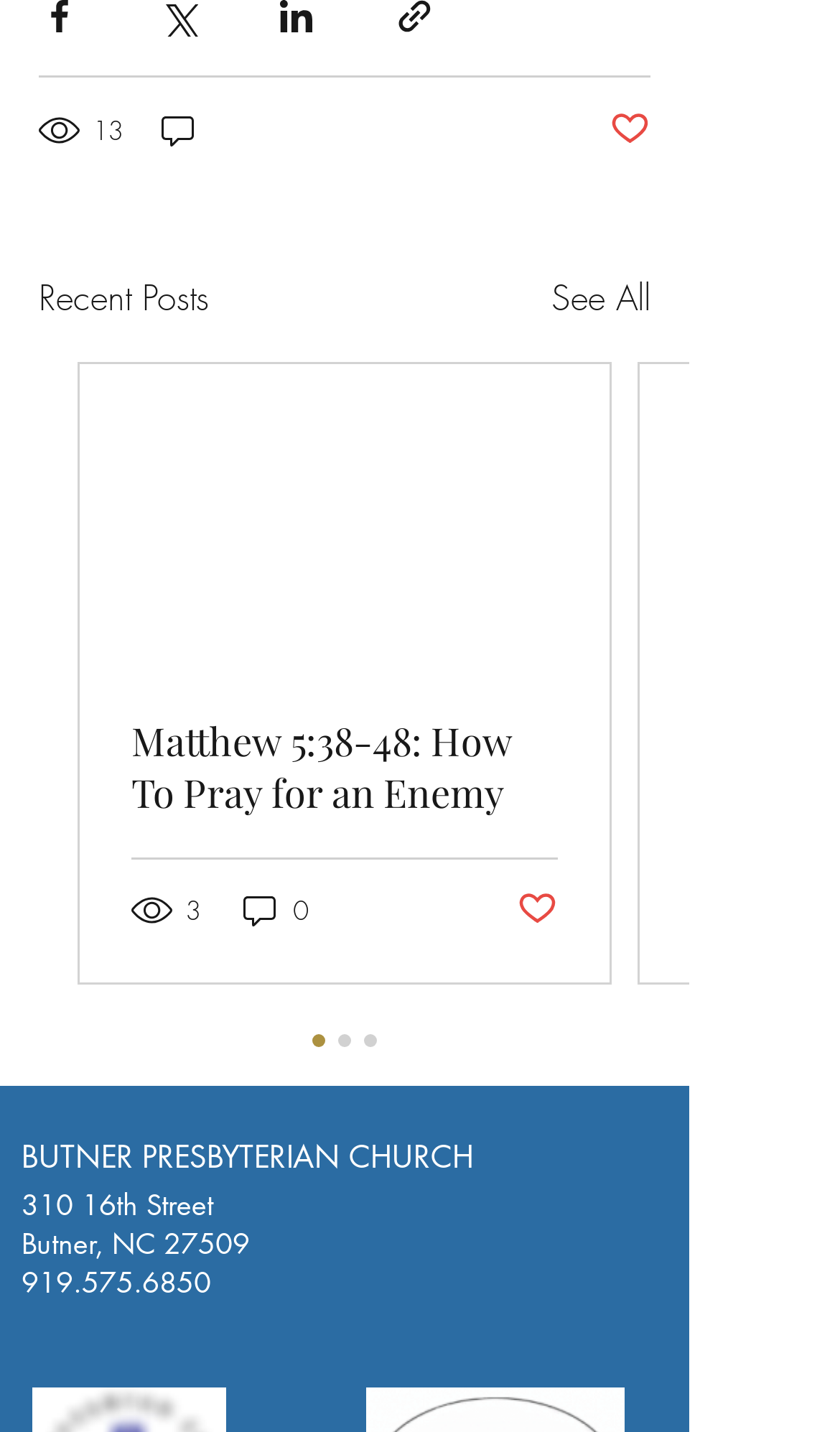Predict the bounding box coordinates of the UI element that matches this description: "See All". The coordinates should be in the format [left, top, right, bottom] with each value between 0 and 1.

[0.656, 0.19, 0.774, 0.226]